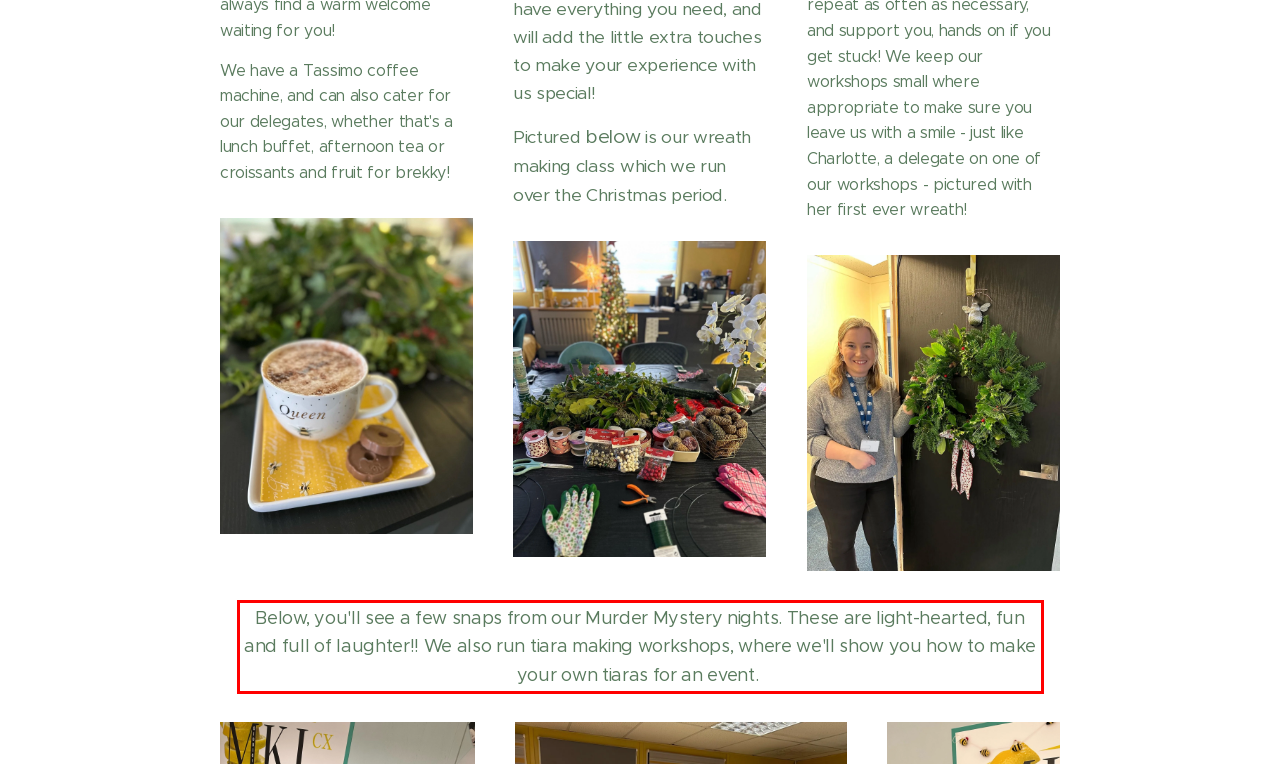Inspect the webpage screenshot that has a red bounding box and use OCR technology to read and display the text inside the red bounding box.

Below, you'll see a few snaps from our Murder Mystery nights. These are light-hearted, fun and full of laughter!! We also run tiara making workshops, where we'll show you how to make your own tiaras for an event.